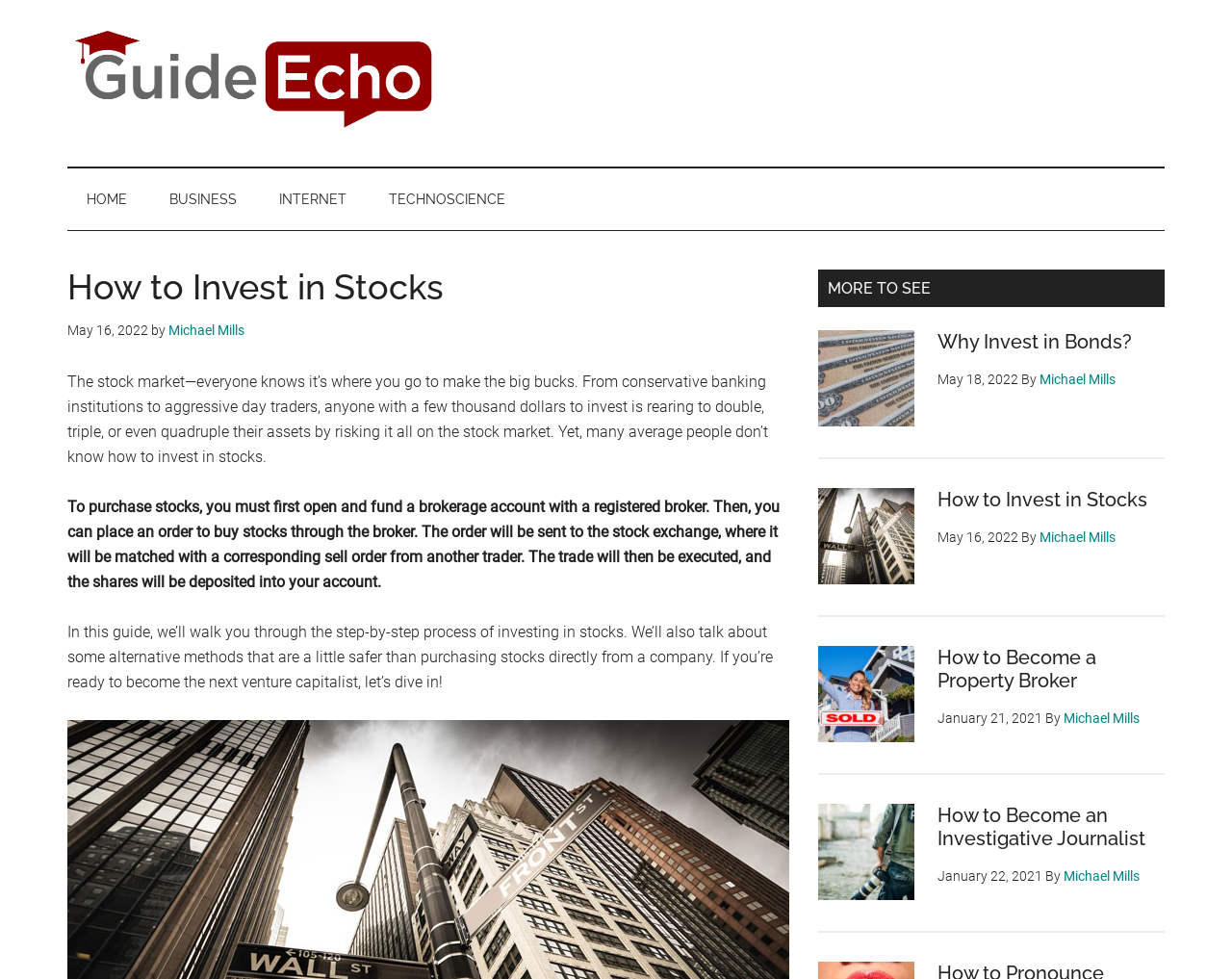Determine the bounding box of the UI component based on this description: "RePEc Biblio". The bounding box coordinates should be four float values between 0 and 1, i.e., [left, top, right, bottom].

None